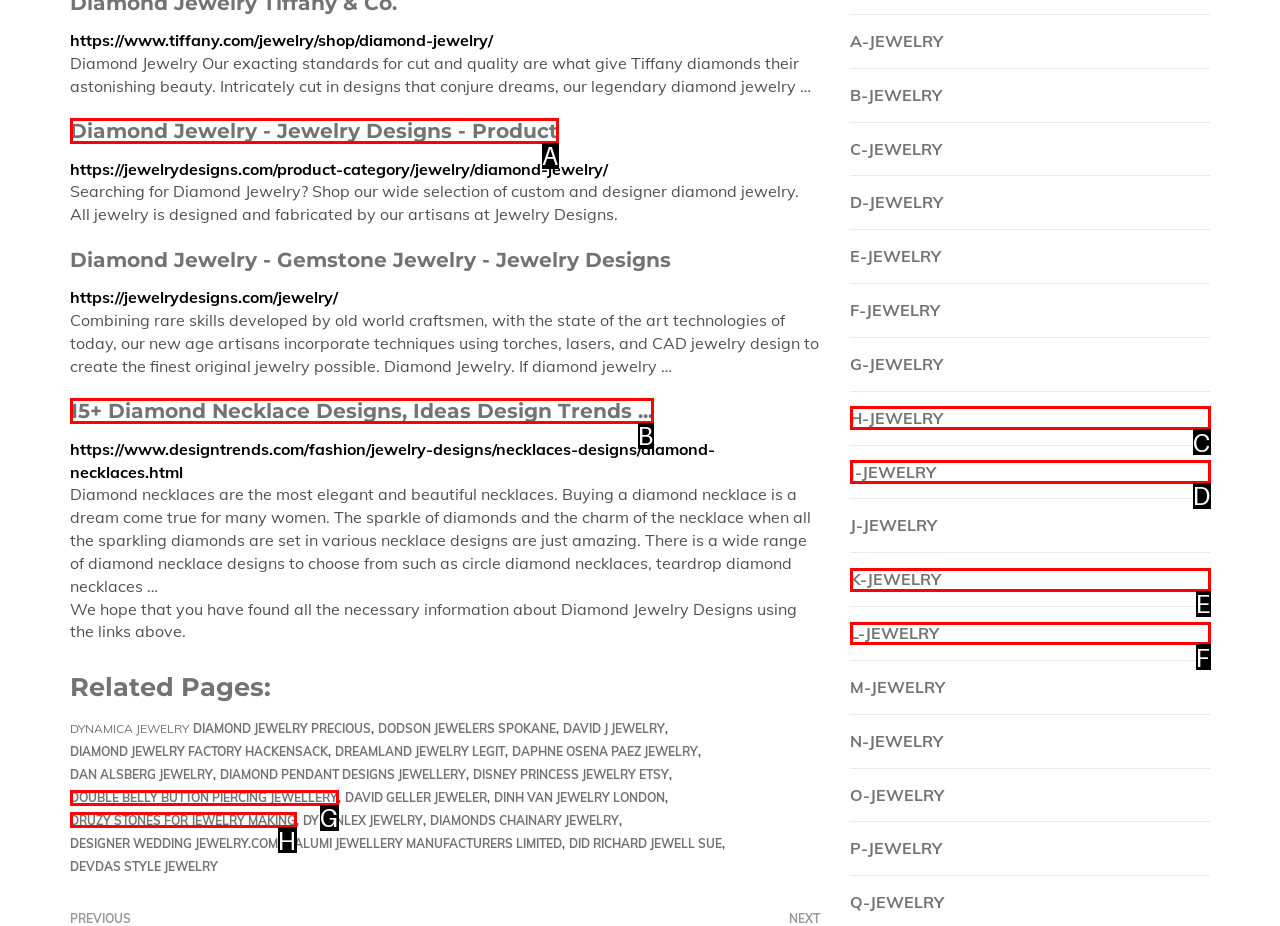Which HTML element among the options matches this description: Druzy Stones For Jewelry Making? Answer with the letter representing your choice.

H